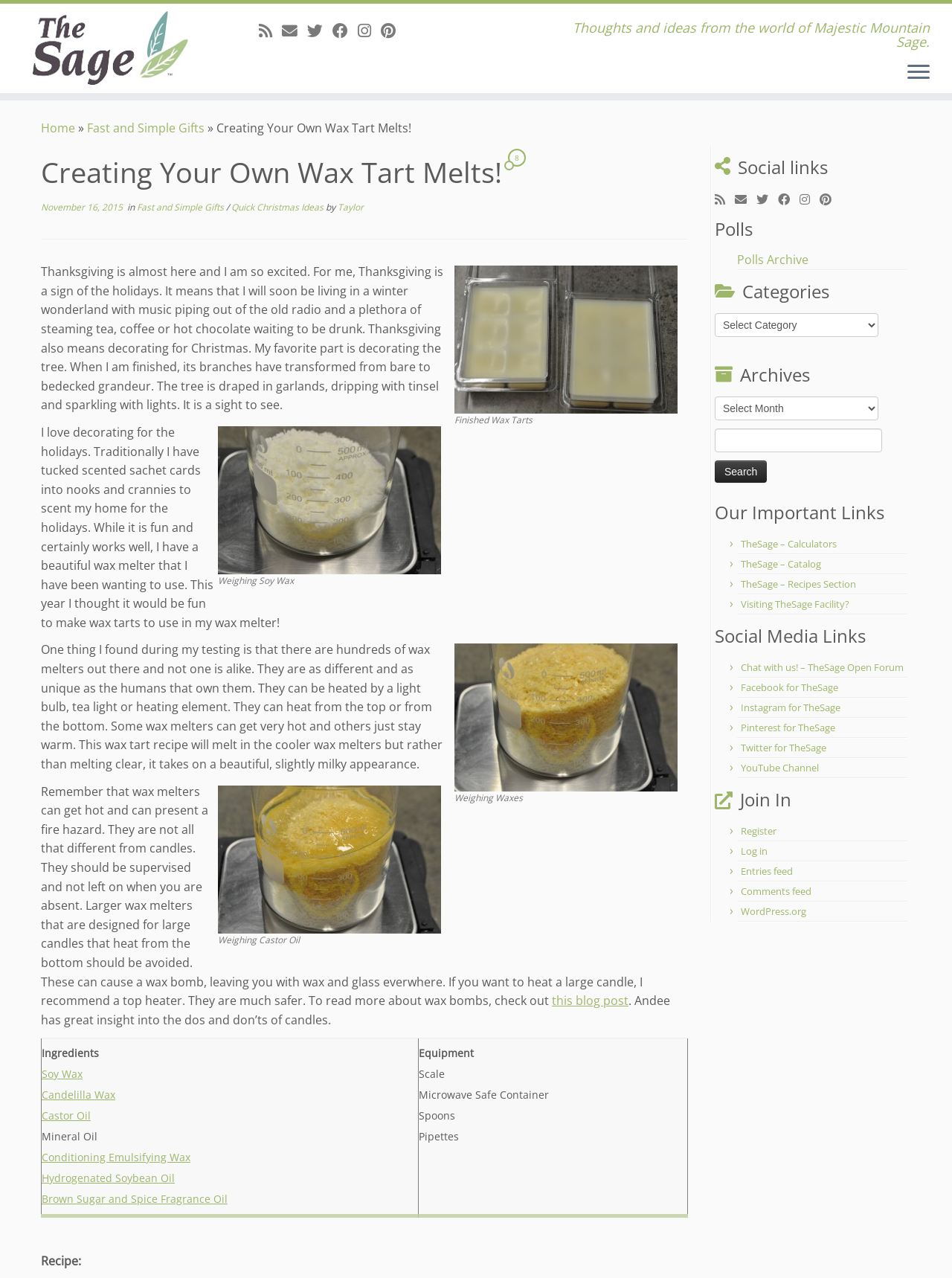Please mark the bounding box coordinates of the area that should be clicked to carry out the instruction: "View the 'Fast and Simple Gifts' page".

[0.091, 0.094, 0.215, 0.107]